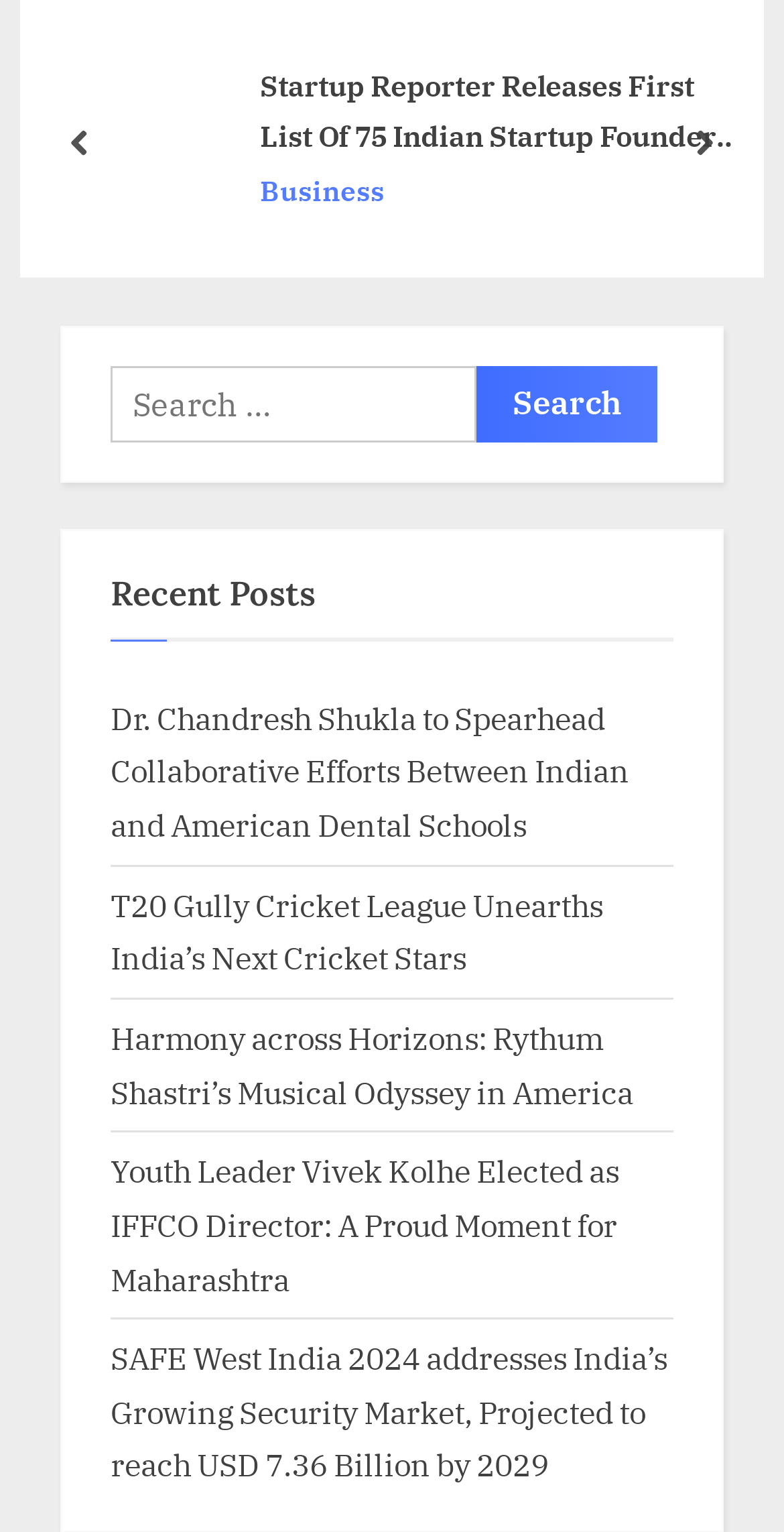Locate the bounding box coordinates of the clickable region necessary to complete the following instruction: "Click on the previous page". Provide the coordinates in the format of four float numbers between 0 and 1, i.e., [left, top, right, bottom].

[0.064, 0.024, 0.141, 0.162]